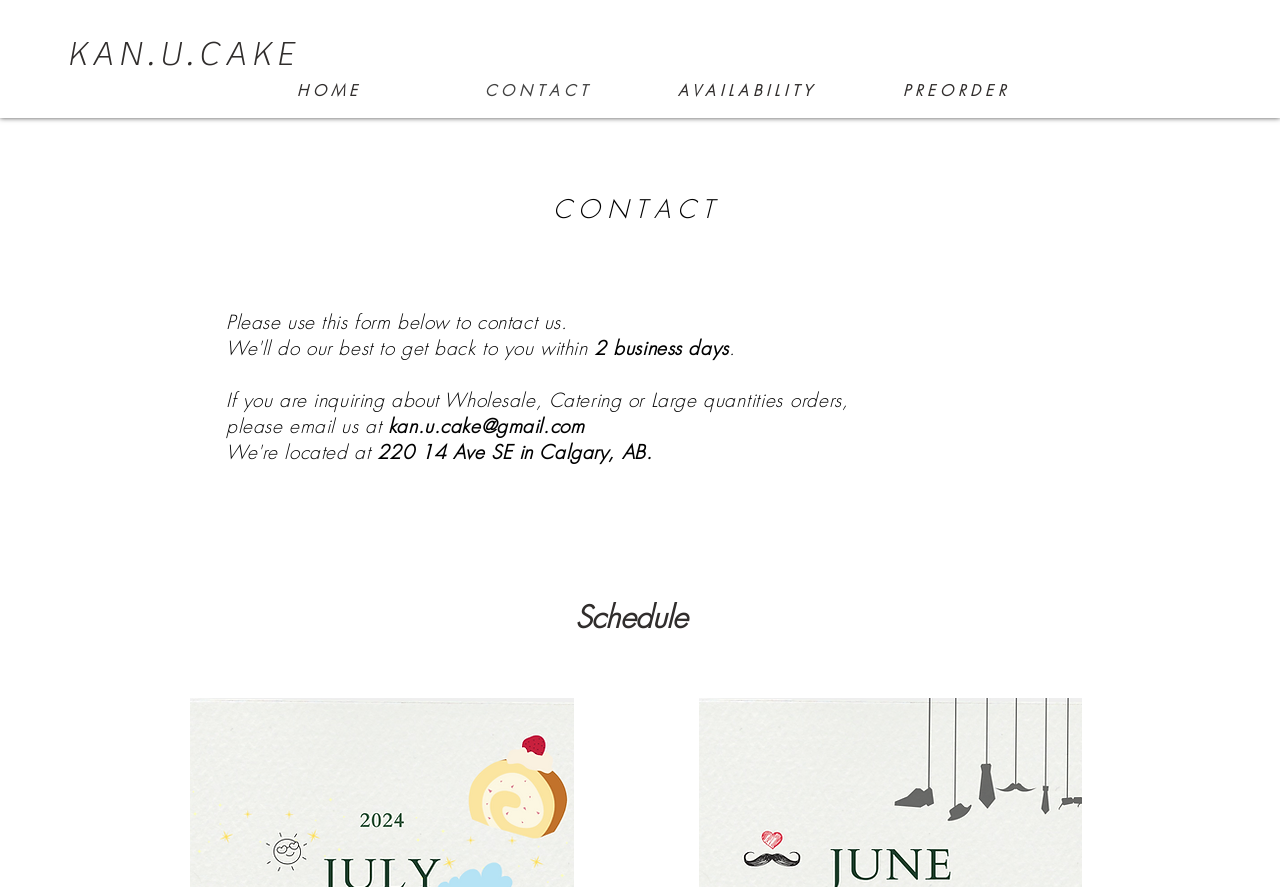Find the bounding box coordinates corresponding to the UI element with the description: "​ KAN.U.CAKE". The coordinates should be formatted as [left, top, right, bottom], with values as floats between 0 and 1.

[0.042, 0.038, 0.233, 0.174]